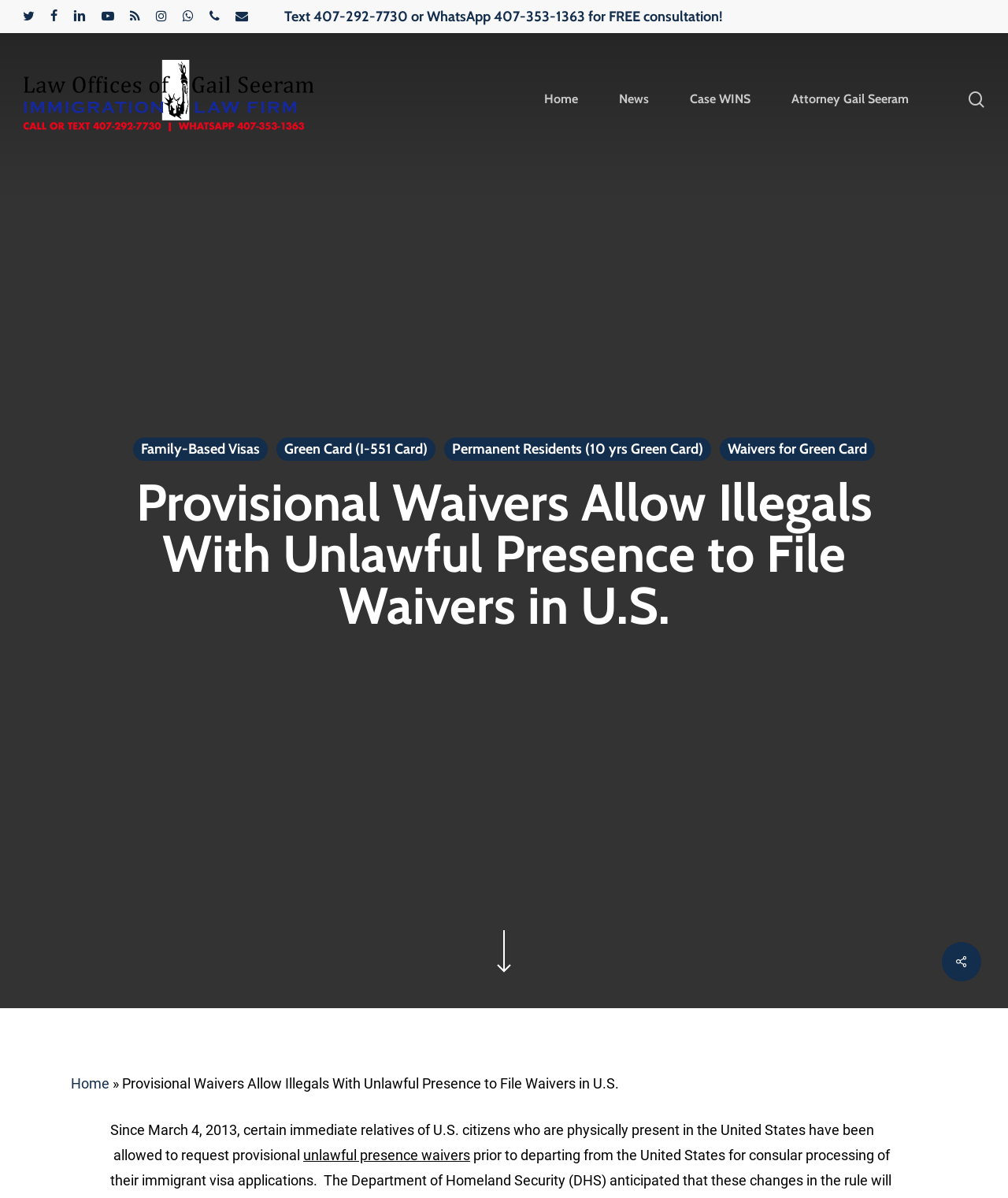Using the element description: "Case WINS", determine the bounding box coordinates for the specified UI element. The coordinates should be four float numbers between 0 and 1, [left, top, right, bottom].

[0.684, 0.078, 0.745, 0.088]